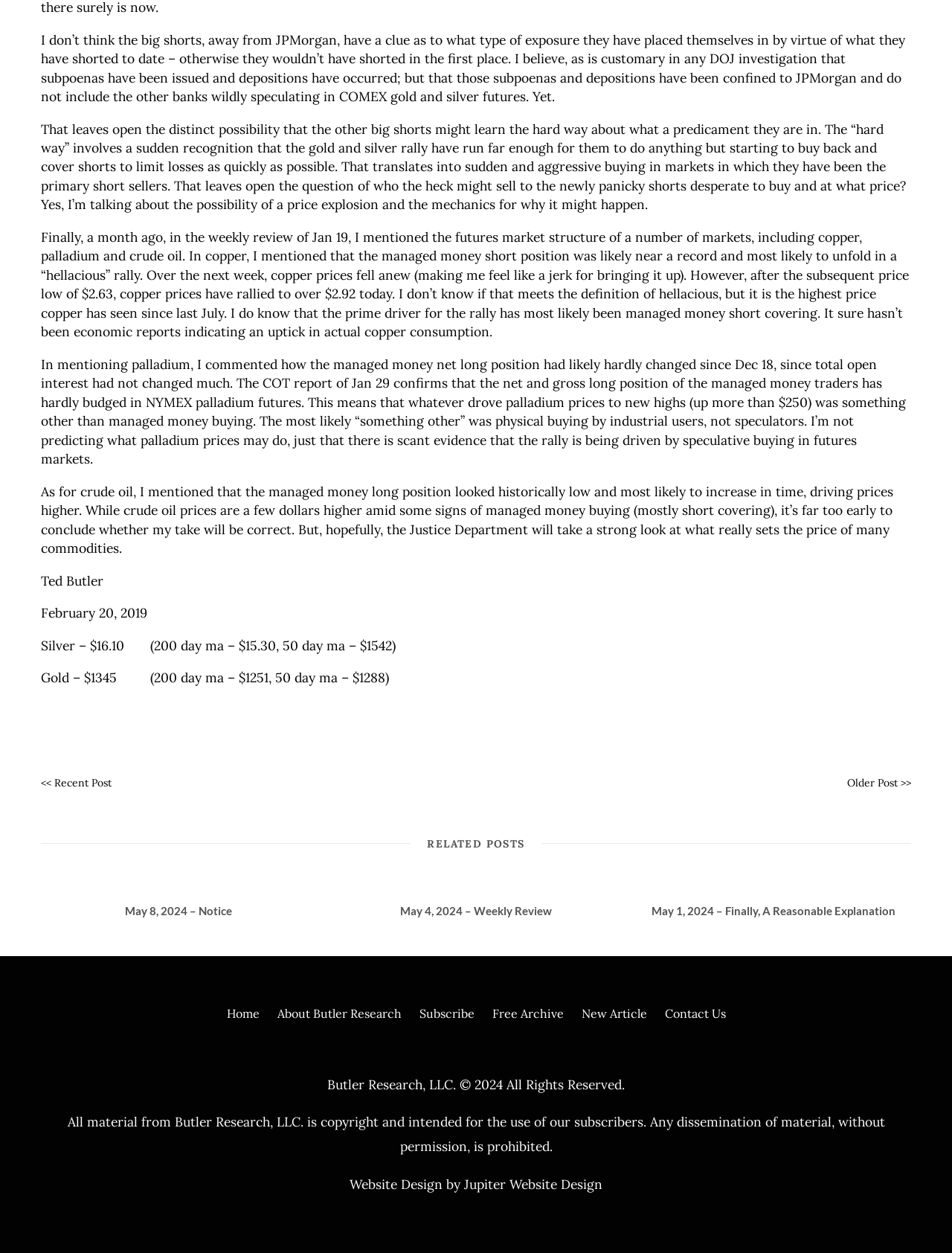Find the bounding box coordinates for the element that must be clicked to complete the instruction: "go to home page". The coordinates should be four float numbers between 0 and 1, indicated as [left, top, right, bottom].

[0.238, 0.803, 0.272, 0.815]